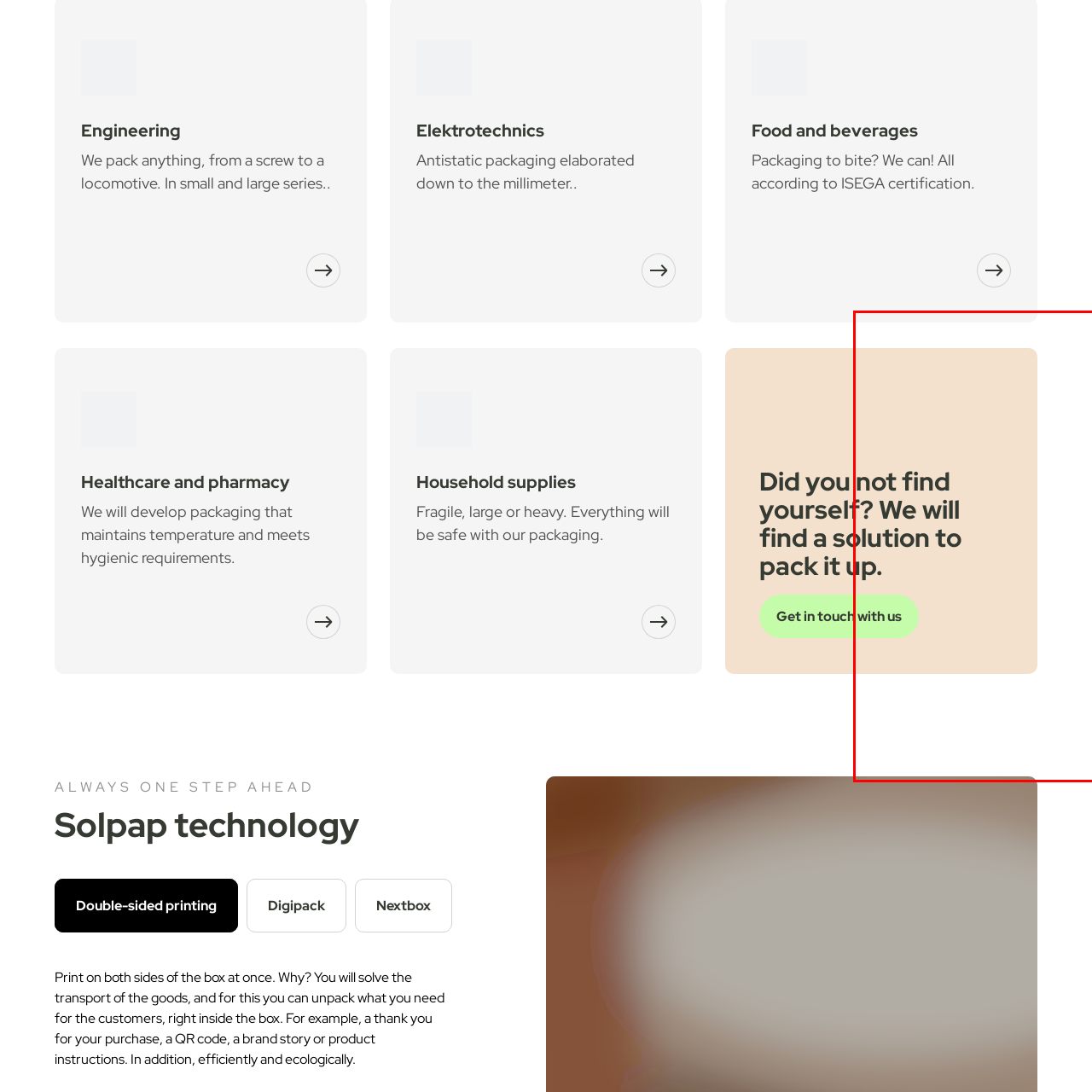Consider the image within the red frame and reply with a brief answer: What is the color of the call-to-action button?

Soft green